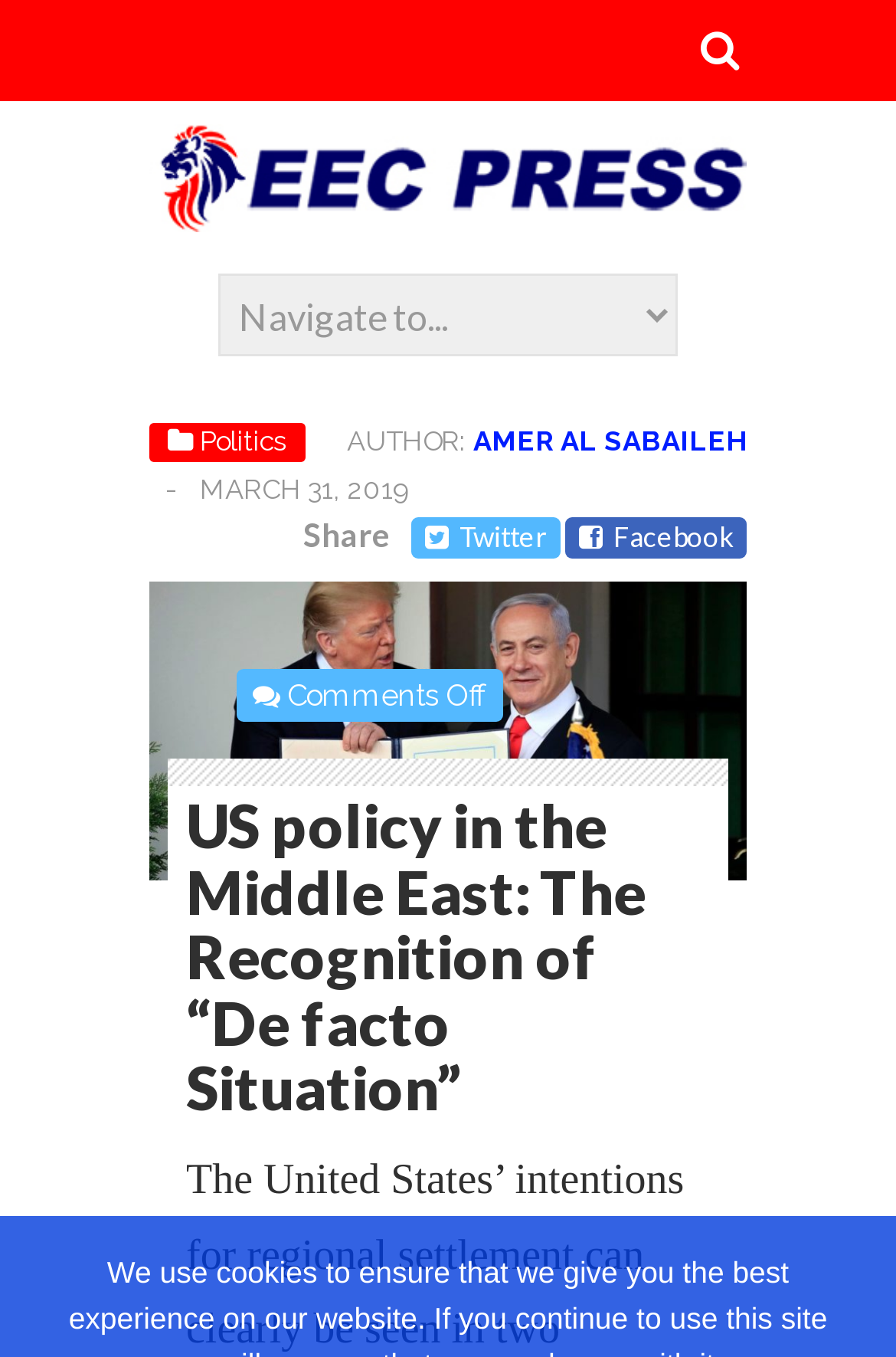What is the category of this article?
Based on the visual information, provide a detailed and comprehensive answer.

I found the category of the article by looking at the link element that contains the category label, which is 'Politics'. This element is located at the top of the page and is a navigation link.